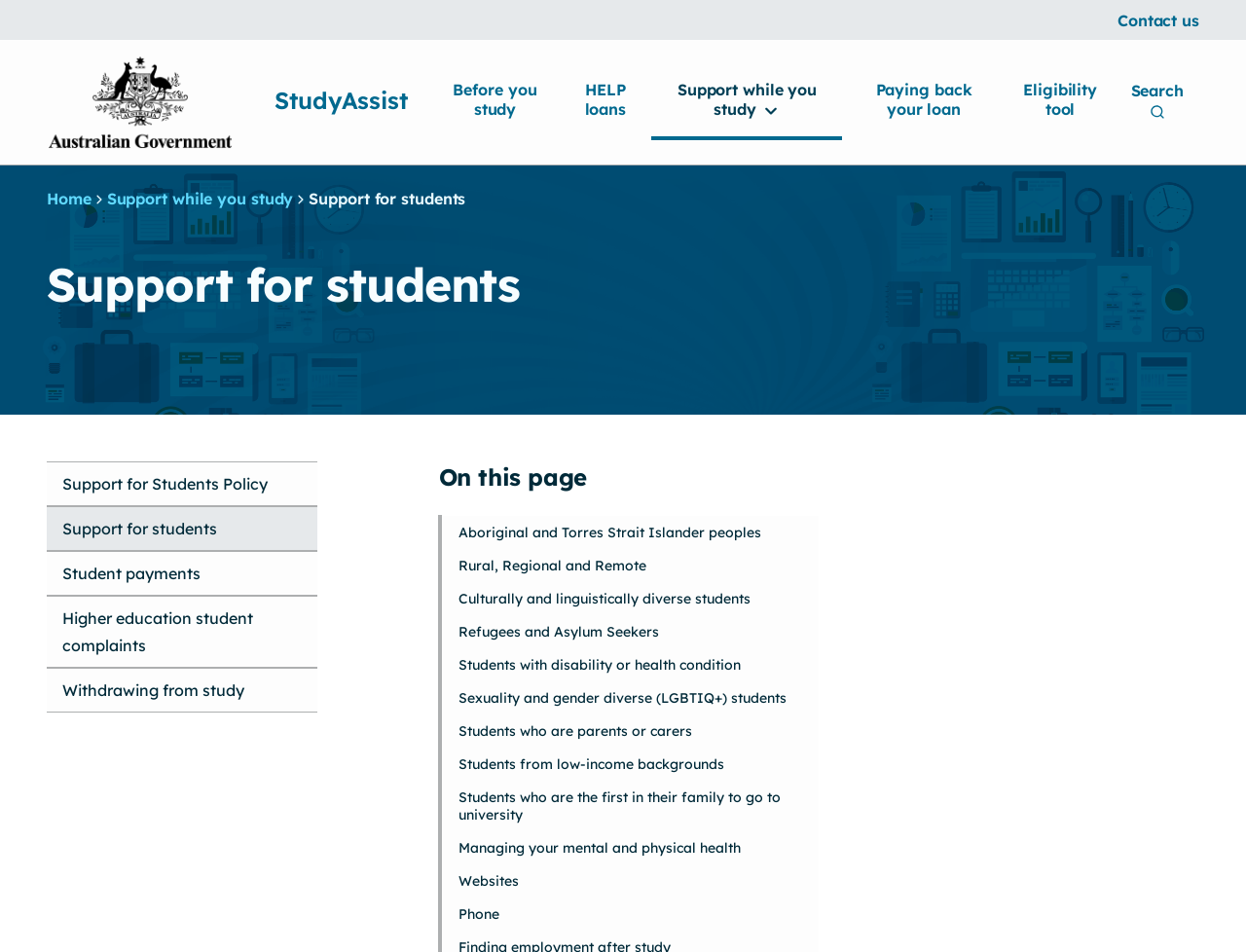Using the webpage screenshot and the element description Search, determine the bounding box coordinates. Specify the coordinates in the format (top-left x, top-left y, bottom-right x, bottom-right y) with values ranging from 0 to 1.

[0.895, 0.068, 0.962, 0.146]